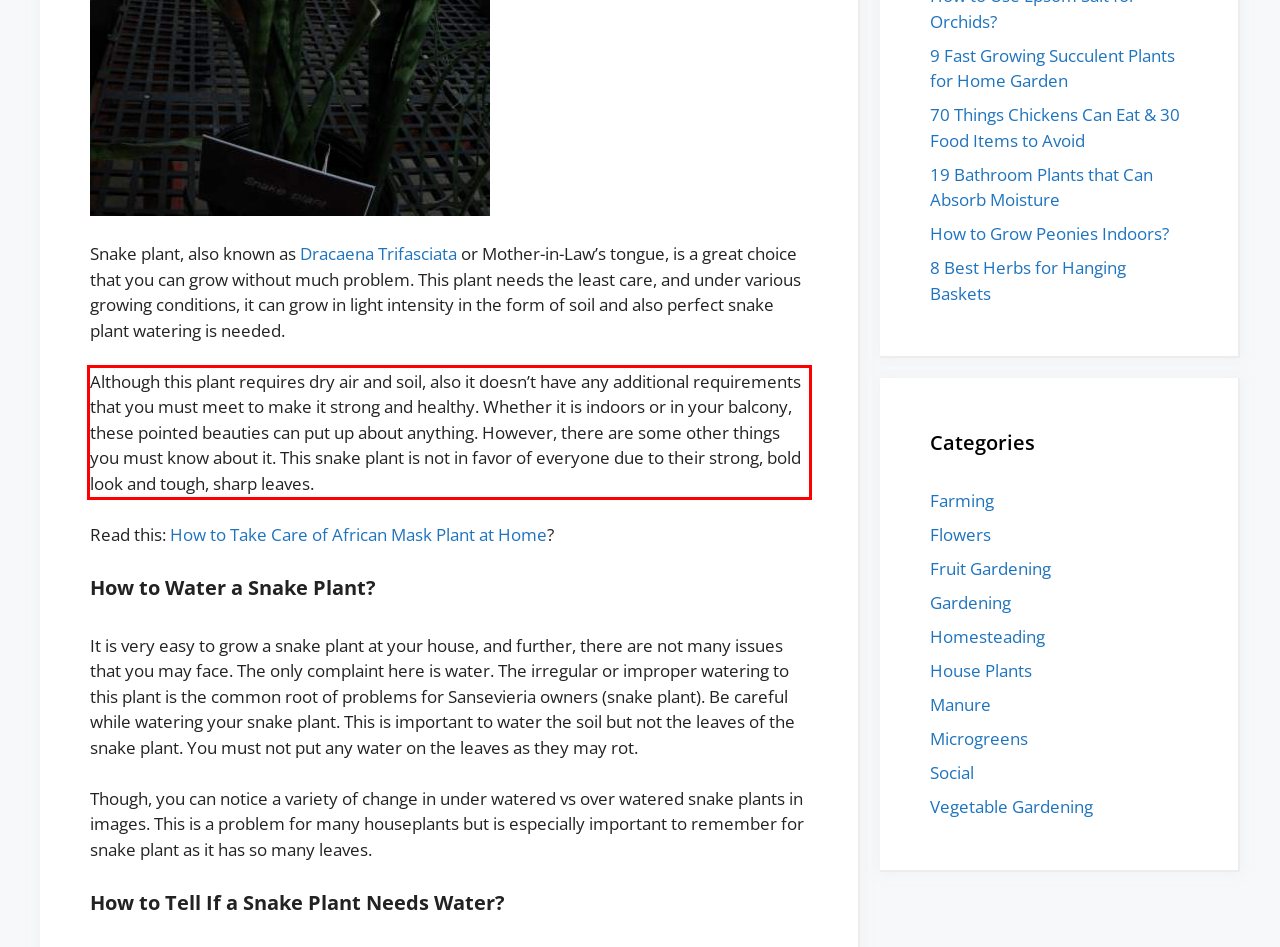Look at the provided screenshot of the webpage and perform OCR on the text within the red bounding box.

Although this plant requires dry air and soil, also it doesn’t have any additional requirements that you must meet to make it strong and healthy. Whether it is indoors or in your balcony, these pointed beauties can put up about anything. However, there are some other things you must know about it. This snake plant is not in favor of everyone due to their strong, bold look and tough, sharp leaves.